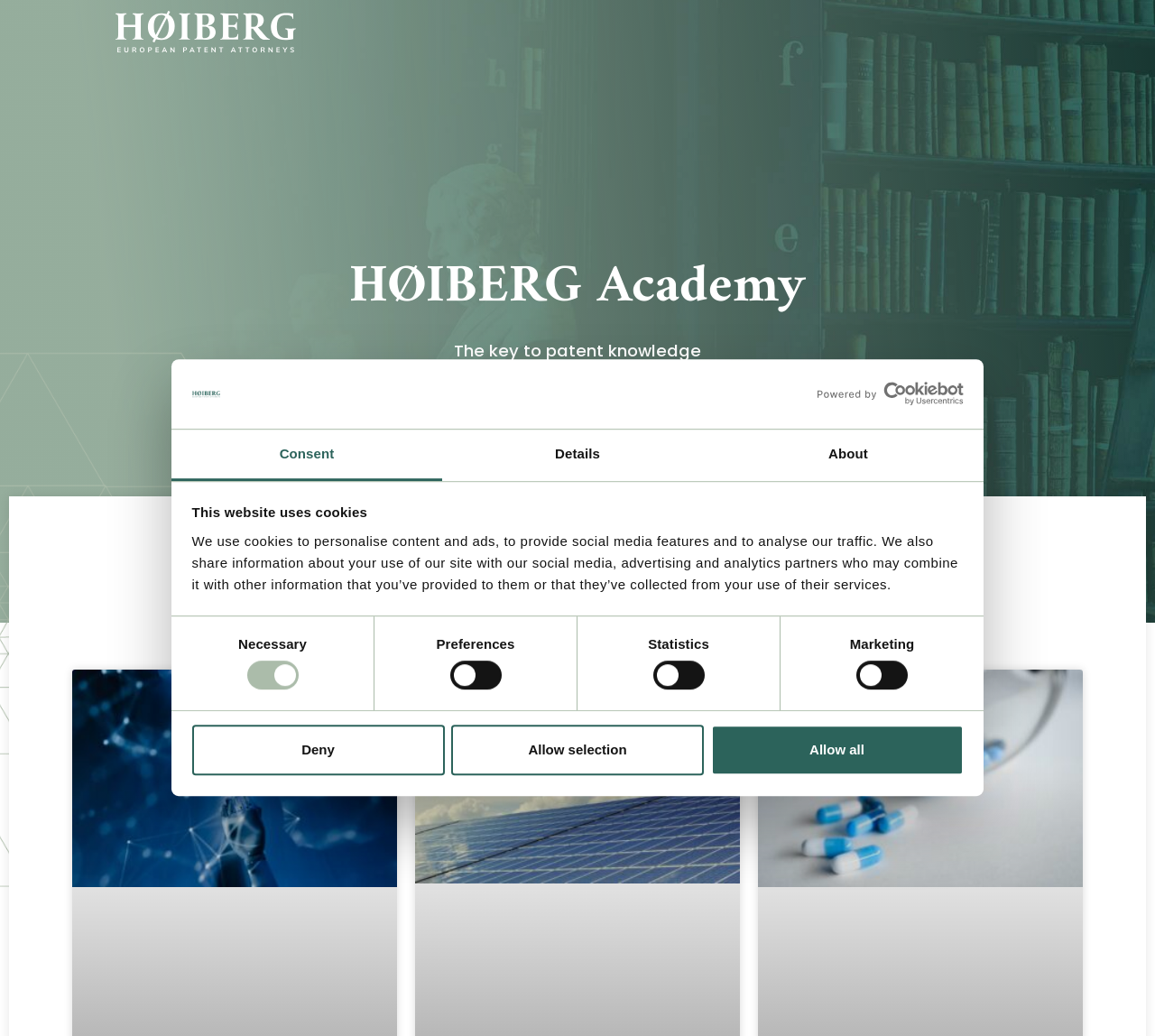Give a short answer using one word or phrase for the question:
What is the website using for personalization?

Cookies